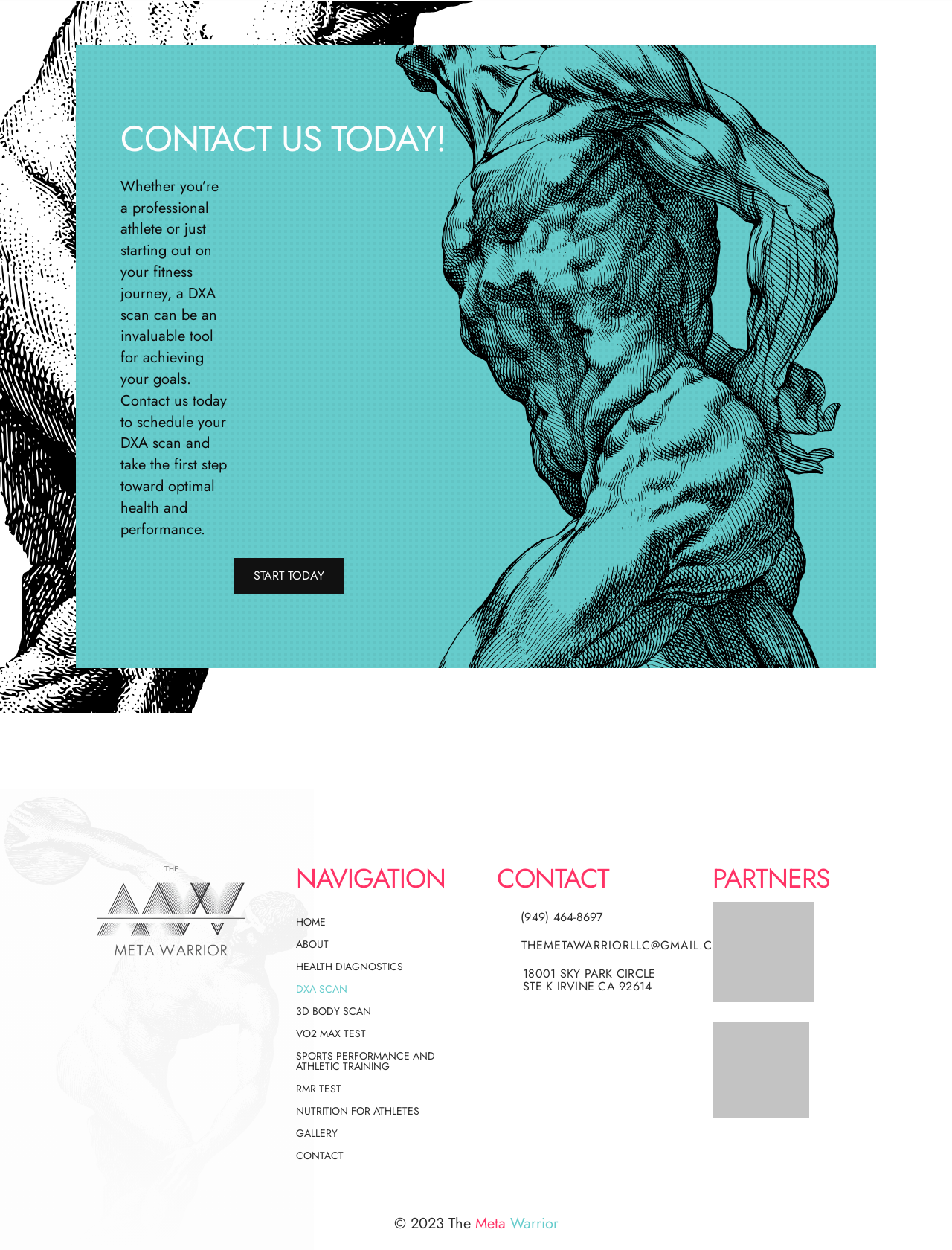Please find the bounding box coordinates of the element's region to be clicked to carry out this instruction: "Navigate to the 'HOME' page".

[0.311, 0.733, 0.342, 0.746]